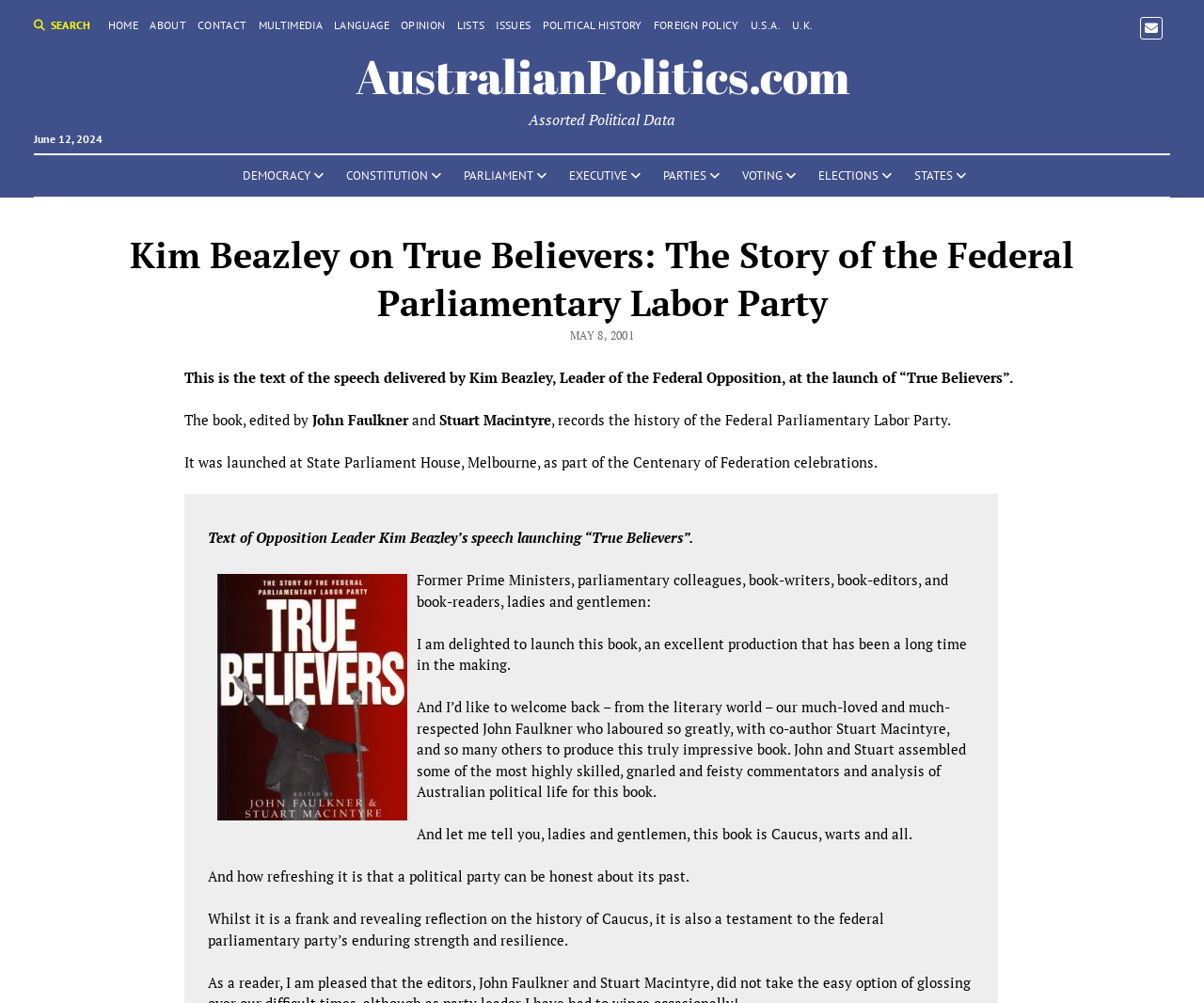Identify the bounding box coordinates for the element you need to click to achieve the following task: "view multimedia content". Provide the bounding box coordinates as four float numbers between 0 and 1, in the form [left, top, right, bottom].

[0.214, 0.017, 0.268, 0.034]